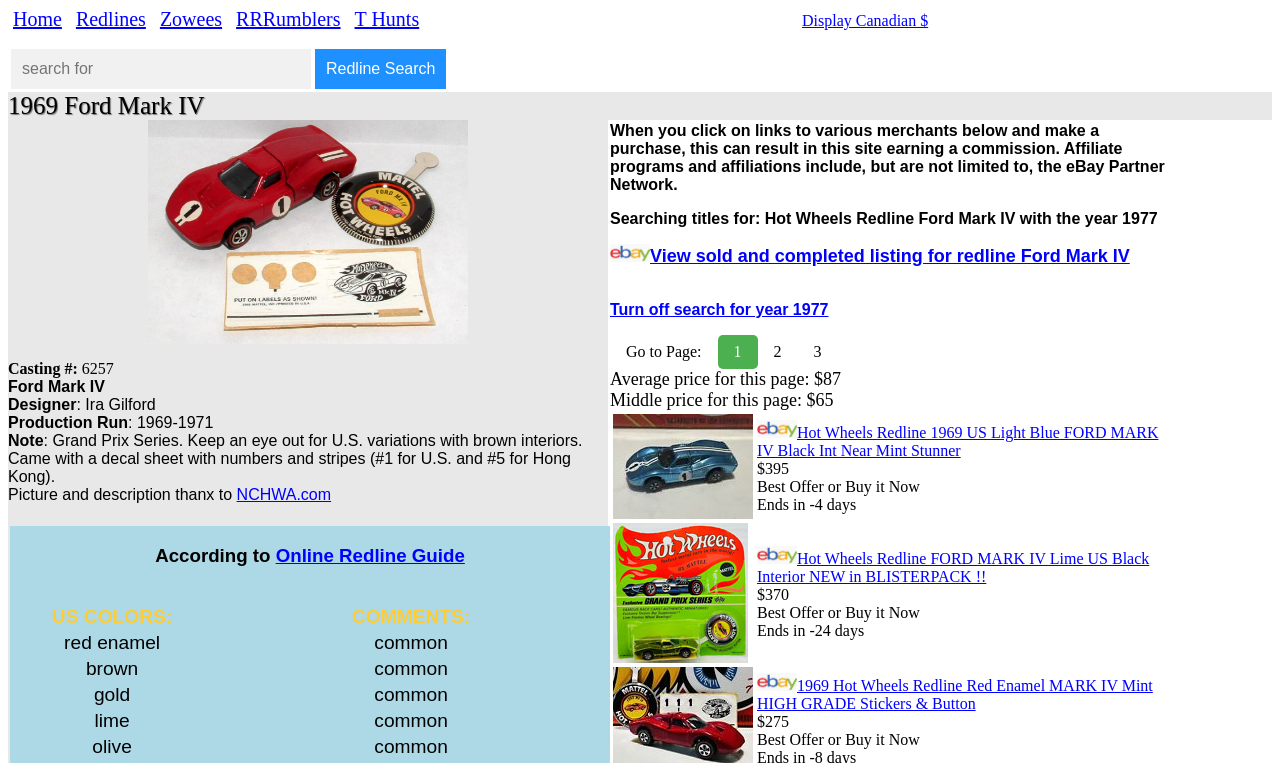Write an elaborate caption that captures the essence of the webpage.

This webpage is dedicated to providing information about the 1969 Ford Mark IV Hot Wheels Redline, including its current prices. At the top of the page, there are five links to navigate to different sections: Home, Redlines, Zowees, RRRumblers, and T Hunts. Below these links, there is a link to display Canadian prices.

The main content of the page is divided into two sections. The left section contains a table with a search bar and a button to search for Redline models. Below the search bar, there is a heading "1969 Ford Mark IV" followed by an image of the model. The image is accompanied by a description of the model, including its casting number, designer, production run, and a note about its variations.

The right section of the page contains a table with prices and descriptions of various Hot Wheels Redline Ford Mark IV models. The table has multiple rows, each representing a different model. Each row contains an image of the model, a description, and the current price. The prices range from $275 to $395, and some models have a "Best Offer or Buy it Now" option. The table also indicates the time remaining for each auction.

At the bottom of the page, there is a notice about affiliate programs and a disclaimer about earning commissions from purchases made through links on the site. Additionally, there are links to view sold and completed listings for Redline Ford Mark IV models and to turn off the search for a specific year. The page also displays the average and middle prices for the models listed.